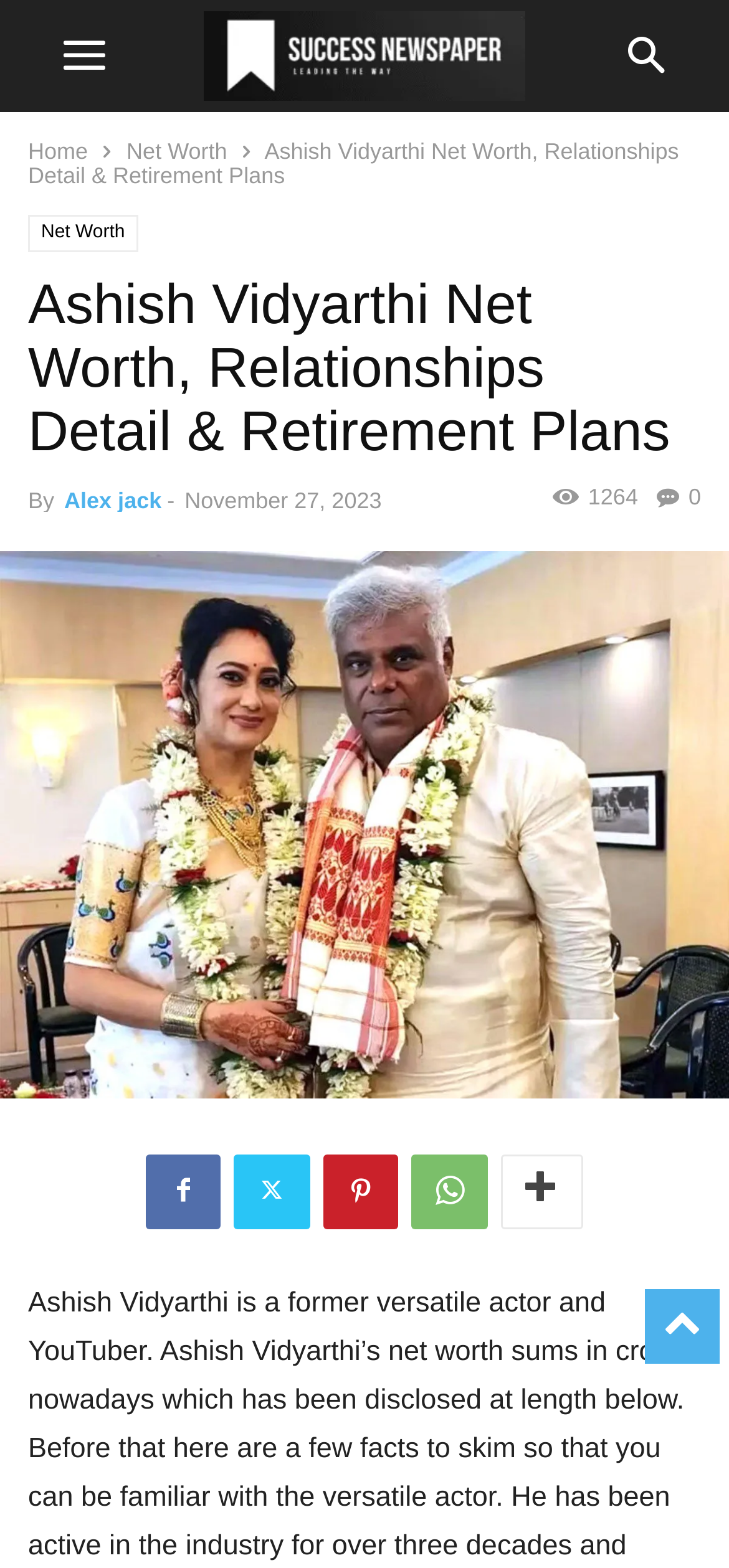How many views does the article have?
Please provide a comprehensive answer based on the contents of the image.

The view count of the article can be found in the header section, where the text '1264' is displayed next to the icon ''.